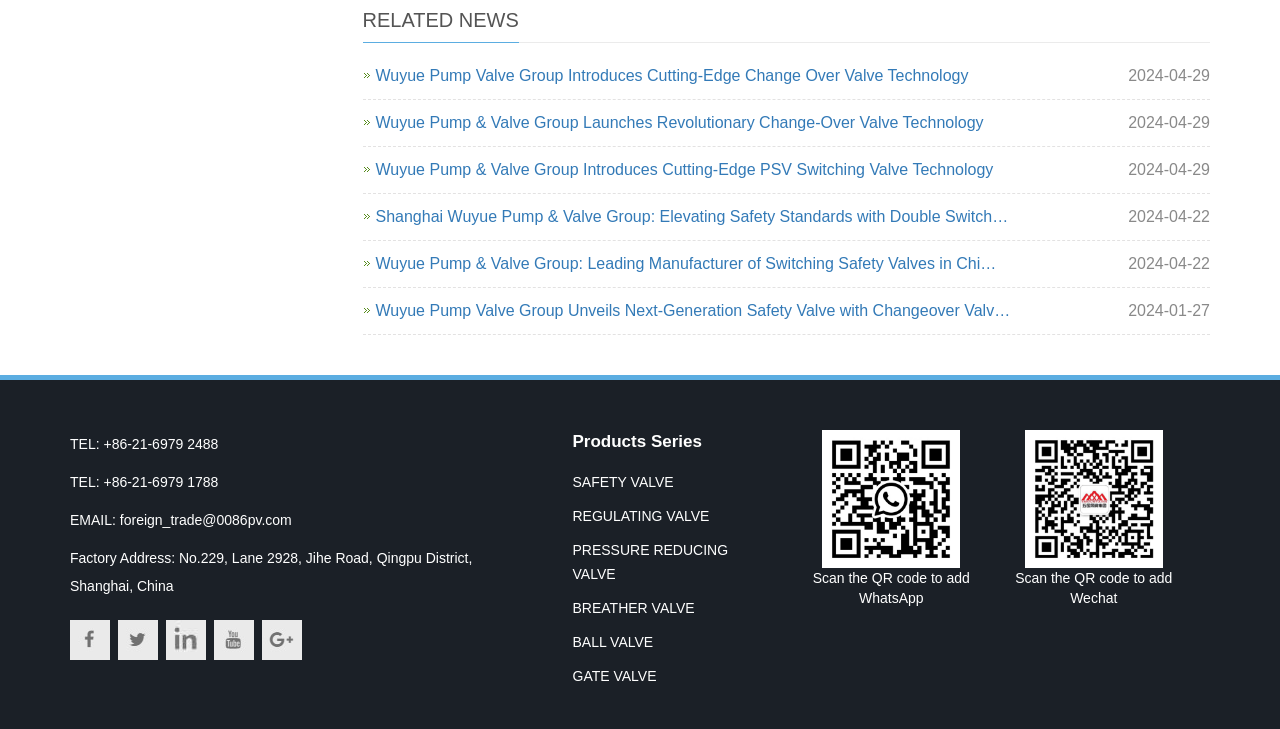Analyze the image and answer the question with as much detail as possible: 
What type of valves does the company manufacture?

The company's product categories can be found in the middle of the webpage, listed as links. These categories include 'SAFETY VALVE', 'REGULATING VALVE', 'PRESSURE REDUCING VALVE', 'BREATHER VALVE', 'BALL VALVE', and 'GATE VALVE'. This suggests that the company manufactures a variety of valves.